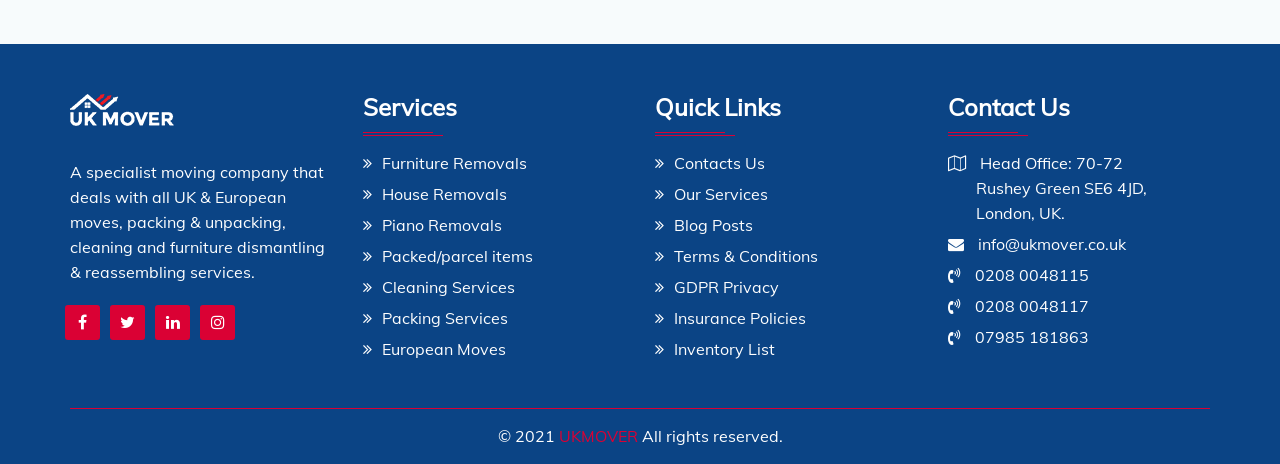Can you pinpoint the bounding box coordinates for the clickable element required for this instruction: "View the Contacts Us page"? The coordinates should be four float numbers between 0 and 1, i.e., [left, top, right, bottom].

[0.512, 0.325, 0.717, 0.379]